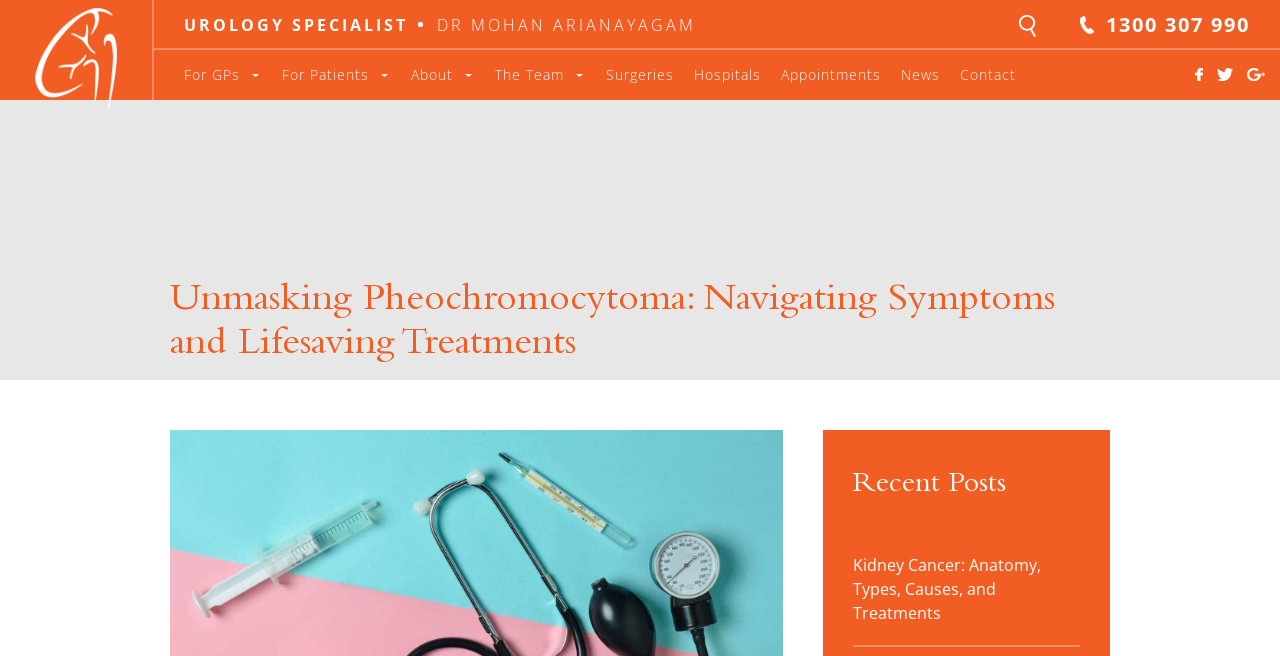Determine the bounding box coordinates of the clickable region to follow the instruction: "Read about testimonials".

None